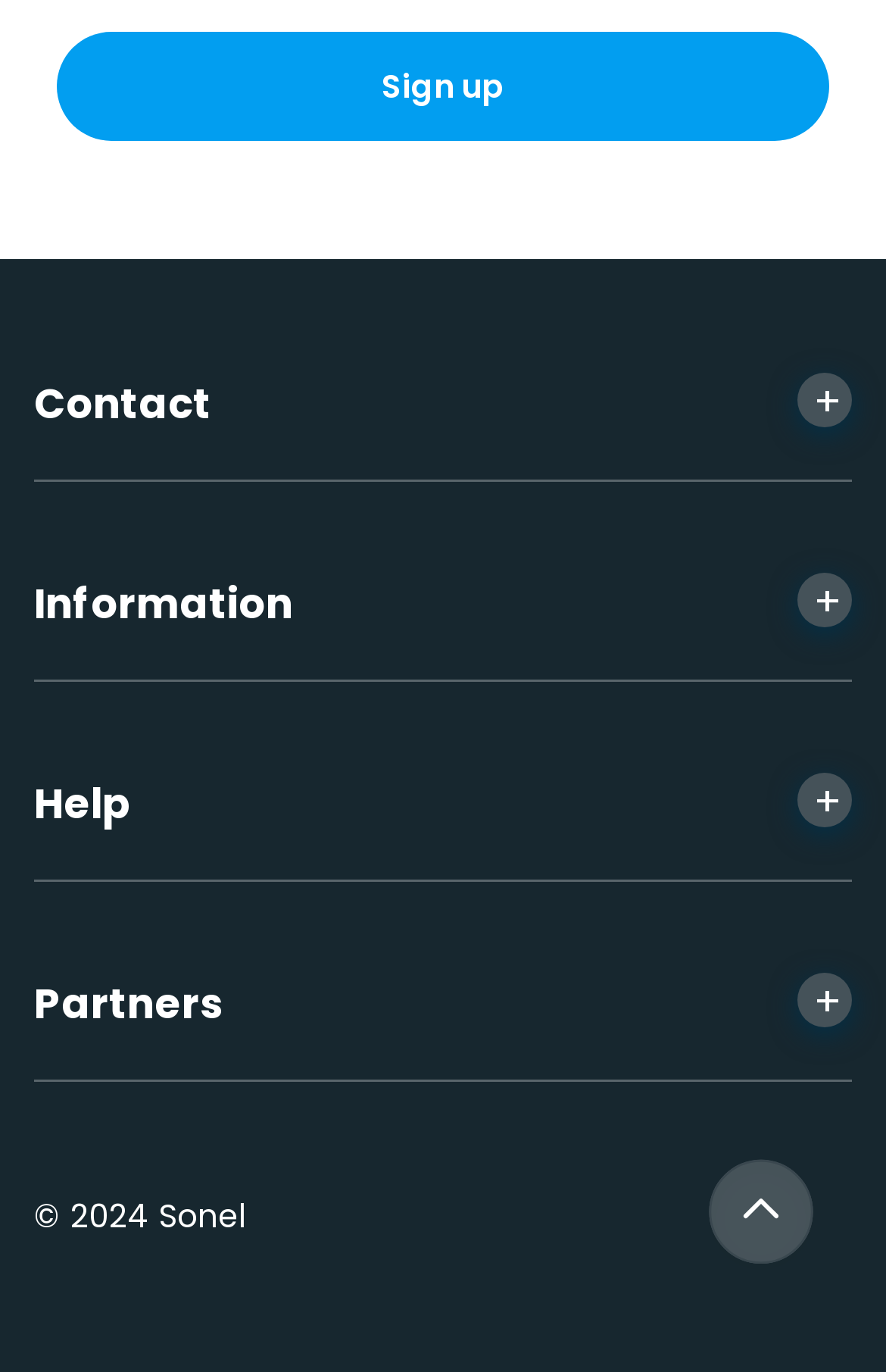Locate the bounding box coordinates of the element that should be clicked to fulfill the instruction: "Contact us through phone number".

[0.038, 0.384, 0.295, 0.417]